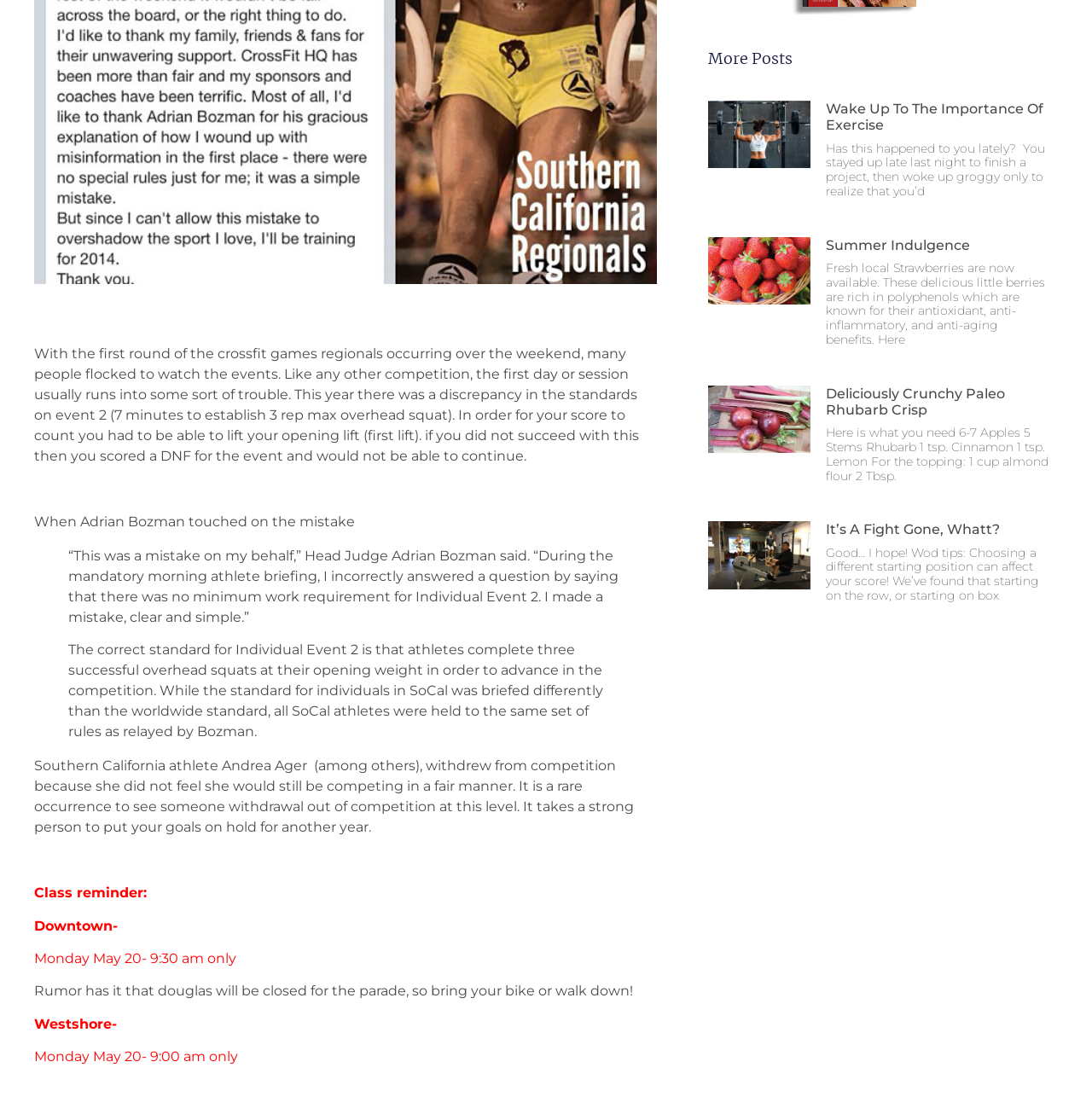Provide the bounding box coordinates of the section that needs to be clicked to accomplish the following instruction: "Click the 'NEWS, BLOG, EVENTS' link."

None